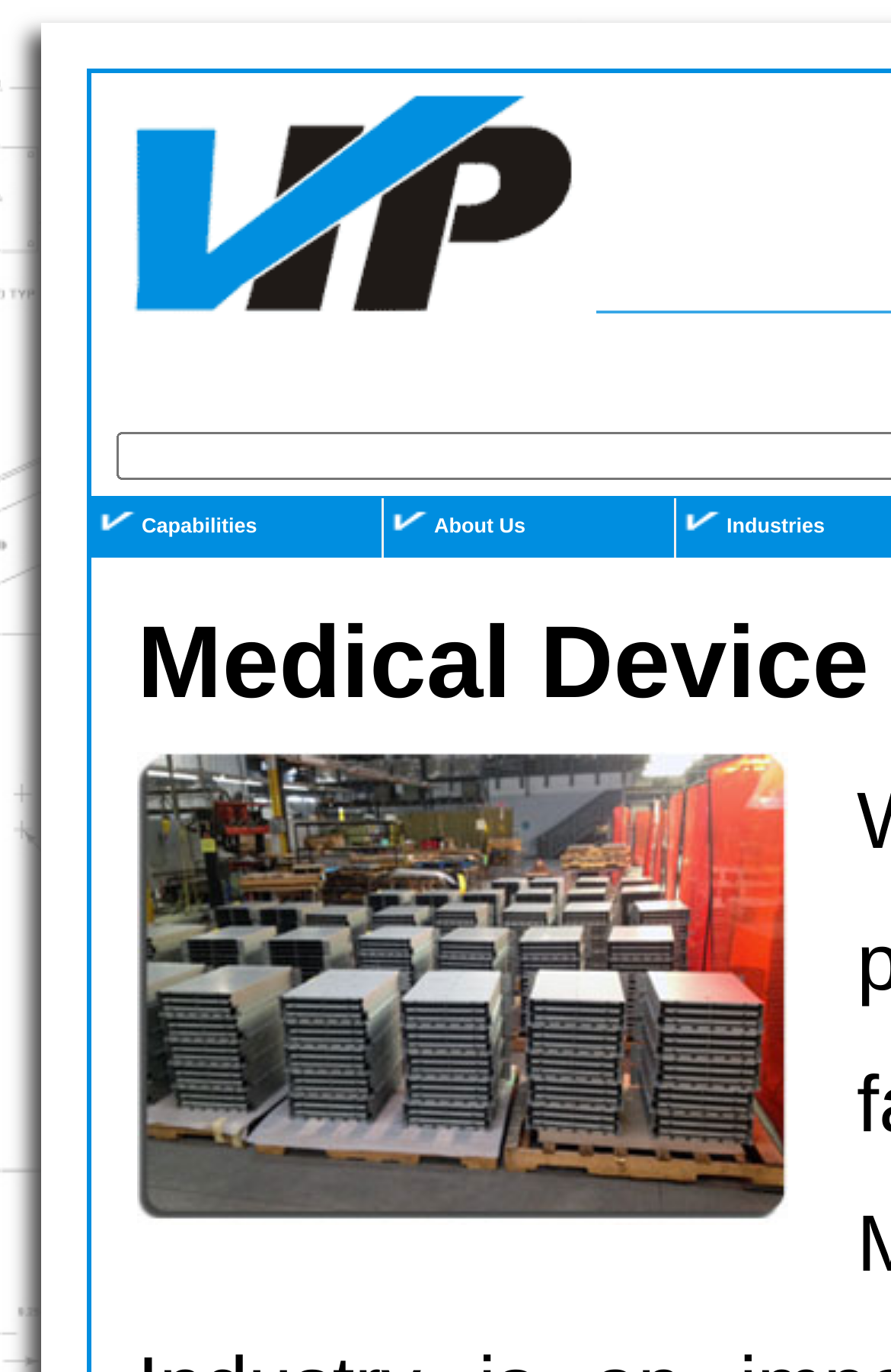Identify the bounding box for the UI element described as: "Capabilities". The coordinates should be four float numbers between 0 and 1, i.e., [left, top, right, bottom].

[0.103, 0.363, 0.428, 0.391]